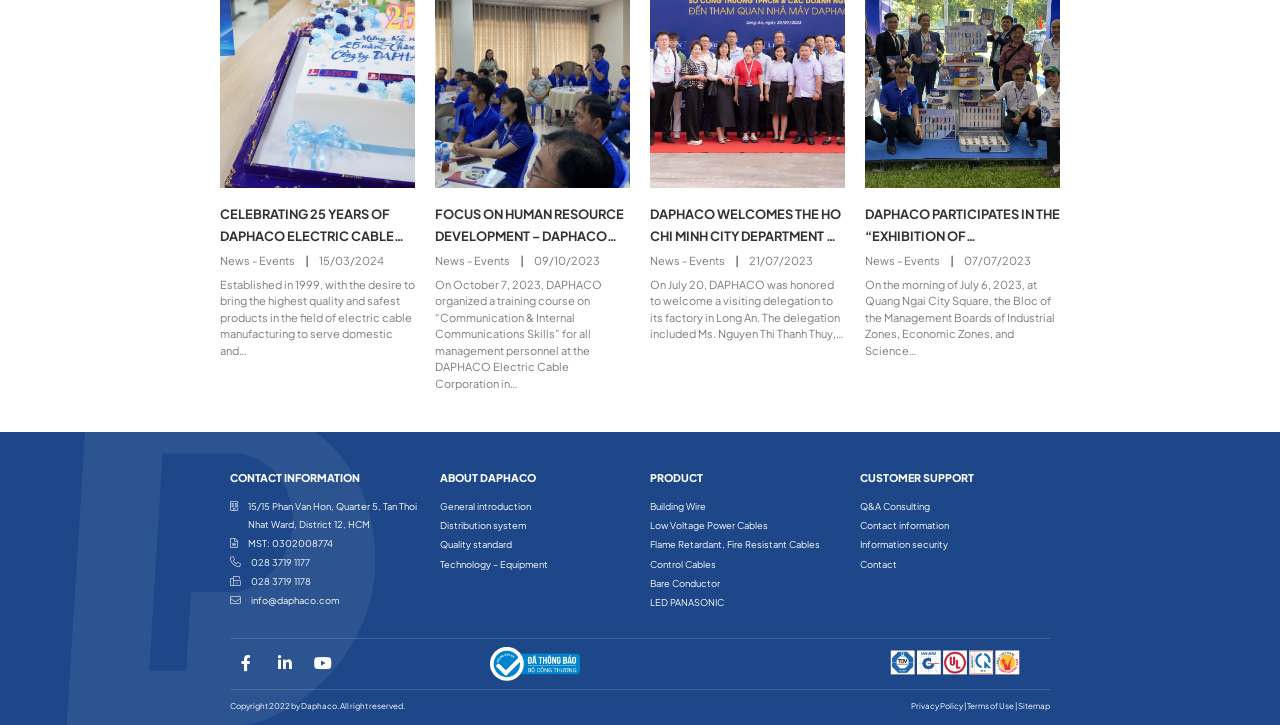Give a one-word or one-phrase response to the question: 
What is the MST number of Daphaco?

0302008774